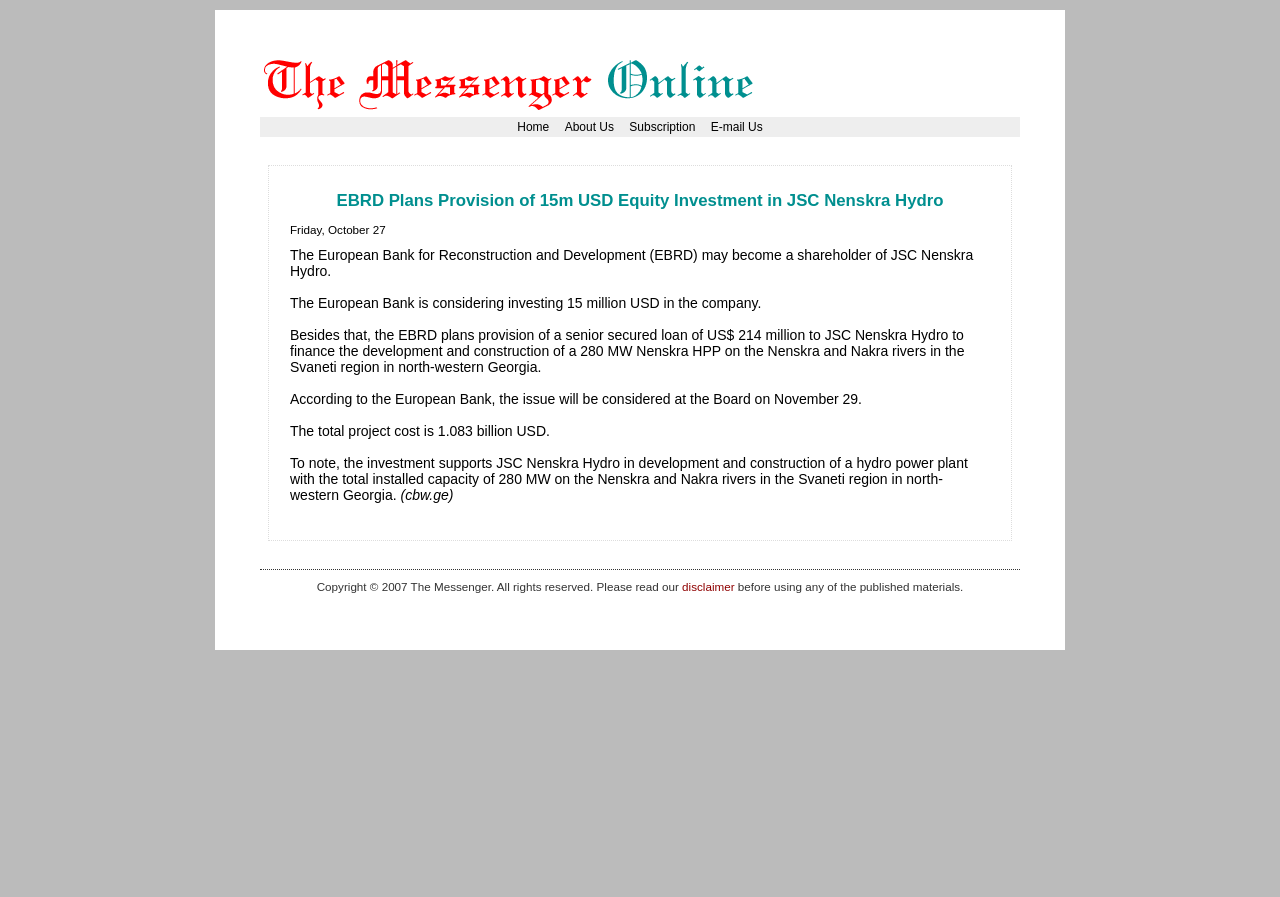For the following element description, predict the bounding box coordinates in the format (top-left x, top-left y, bottom-right x, bottom-right y). All values should be floating point numbers between 0 and 1. Description: E-mail Us

[0.555, 0.134, 0.596, 0.149]